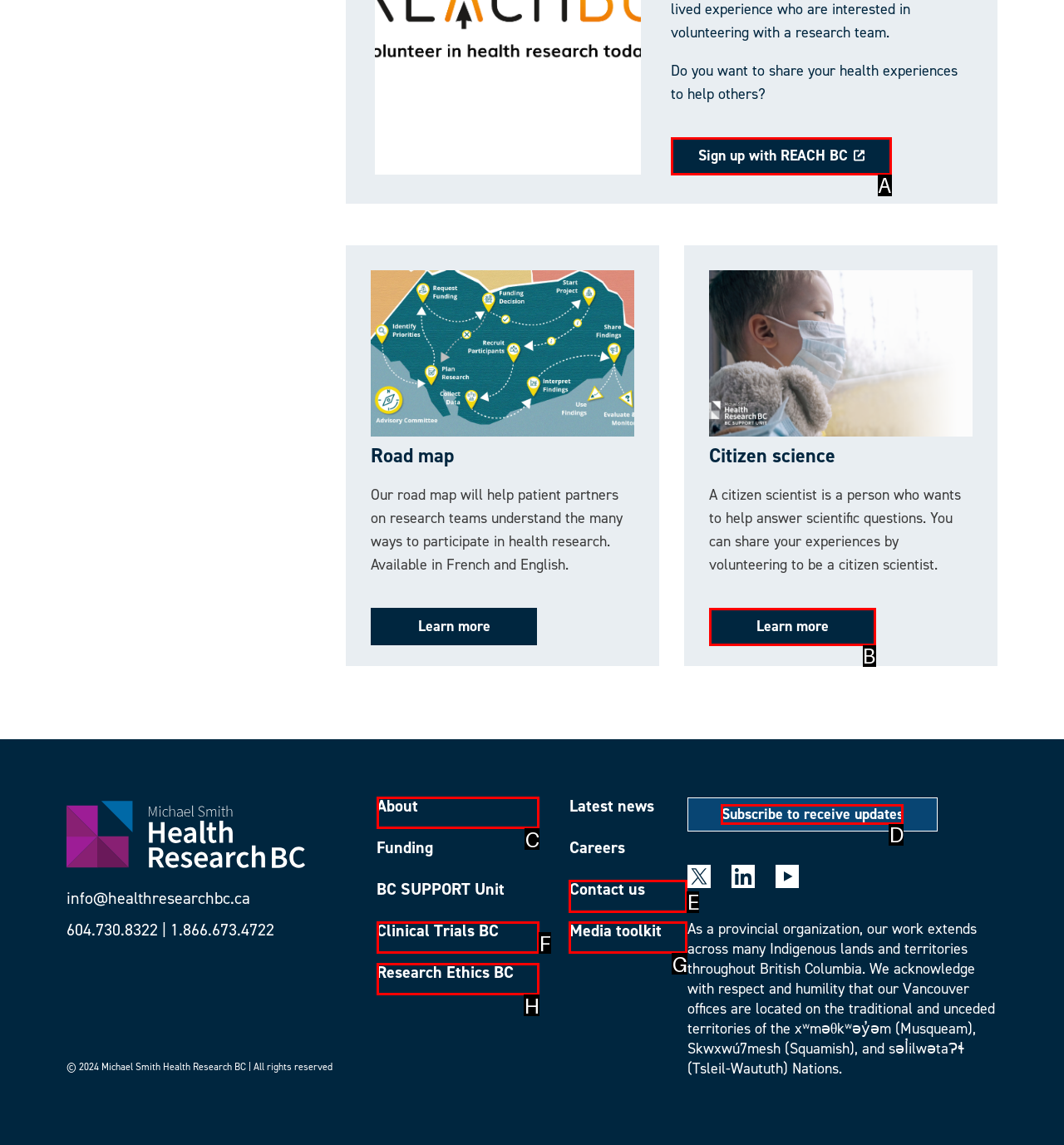Indicate which red-bounded element should be clicked to perform the task: Contact us Answer with the letter of the correct option.

E